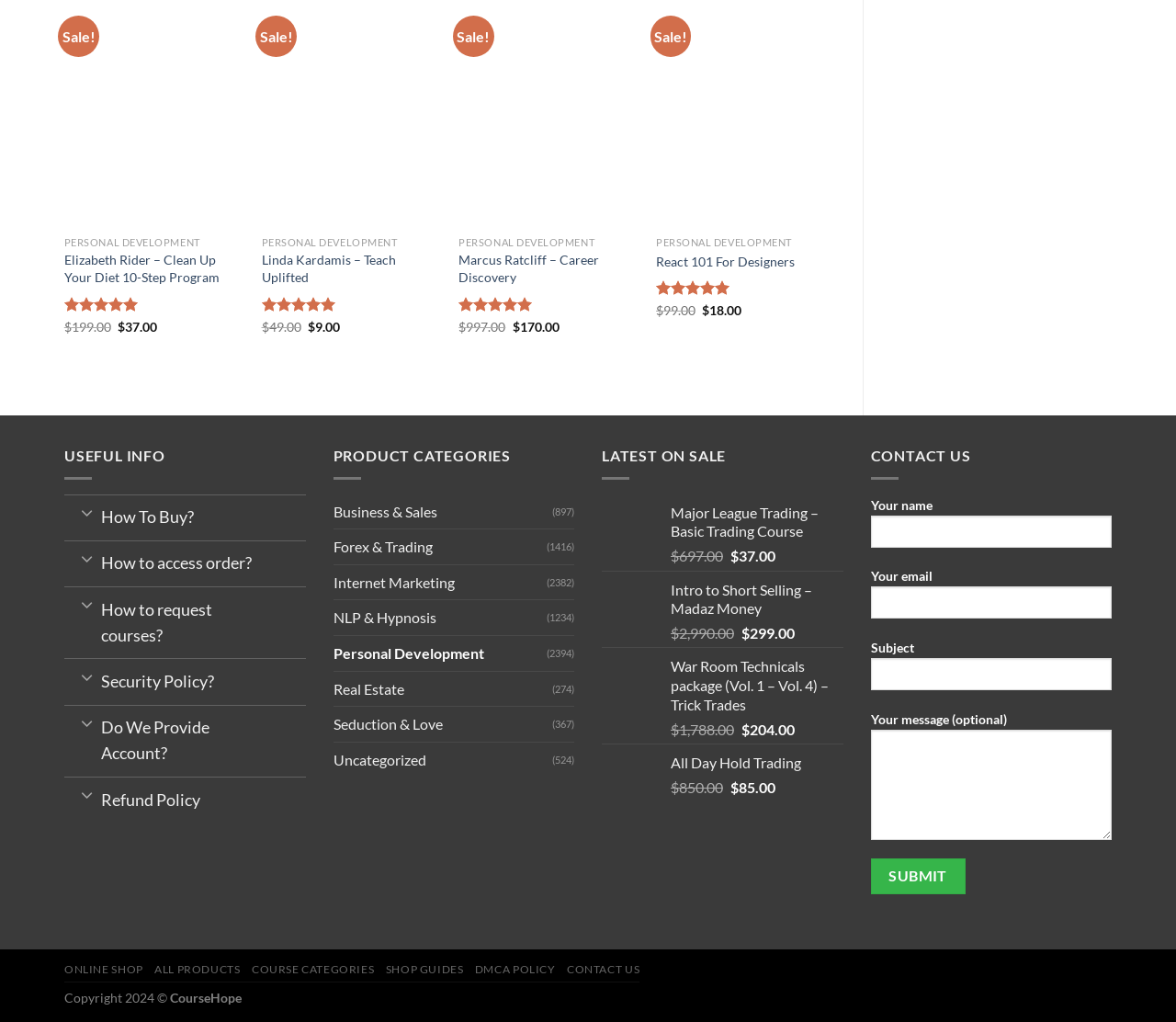Find the bounding box coordinates of the element you need to click on to perform this action: 'Toggle How To Buy?'. The coordinates should be represented by four float values between 0 and 1, in the format [left, top, right, bottom].

[0.055, 0.483, 0.26, 0.529]